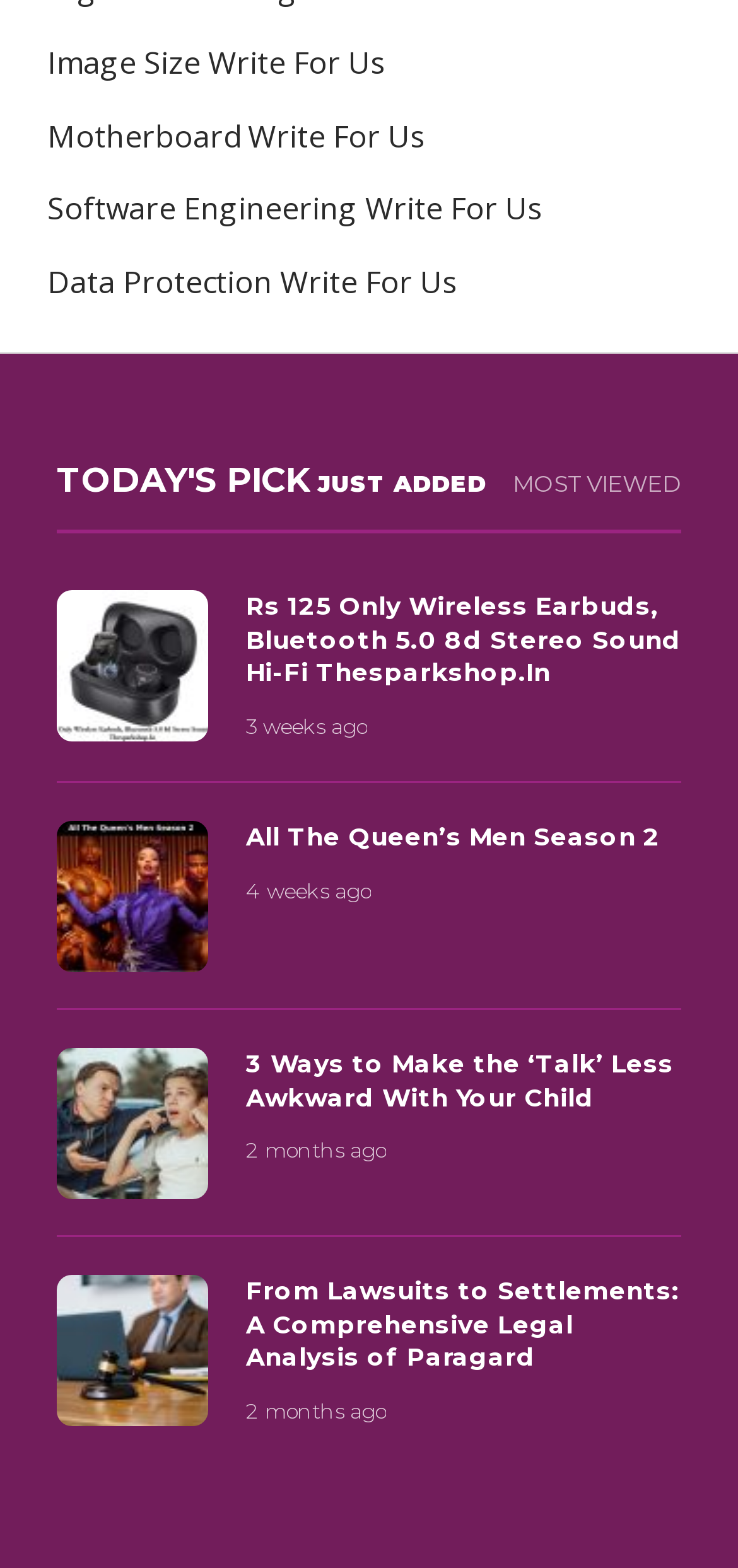Can you determine the bounding box coordinates of the area that needs to be clicked to fulfill the following instruction: "Click on 'Image Size Write For Us'"?

[0.064, 0.026, 0.523, 0.053]